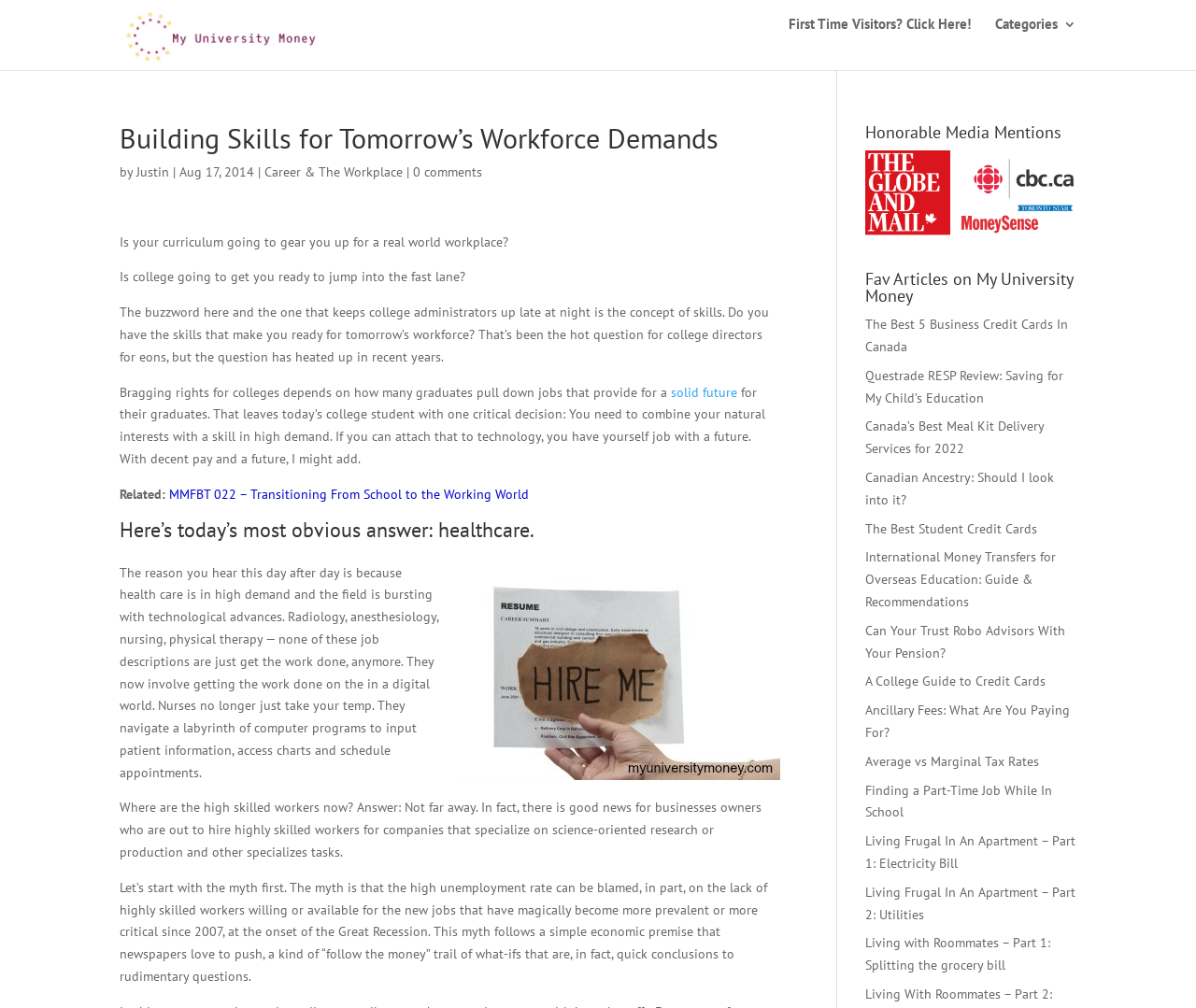Please give the bounding box coordinates of the area that should be clicked to fulfill the following instruction: "Click on 'My University Money'". The coordinates should be in the format of four float numbers from 0 to 1, i.e., [left, top, right, bottom].

[0.1, 0.027, 0.282, 0.044]